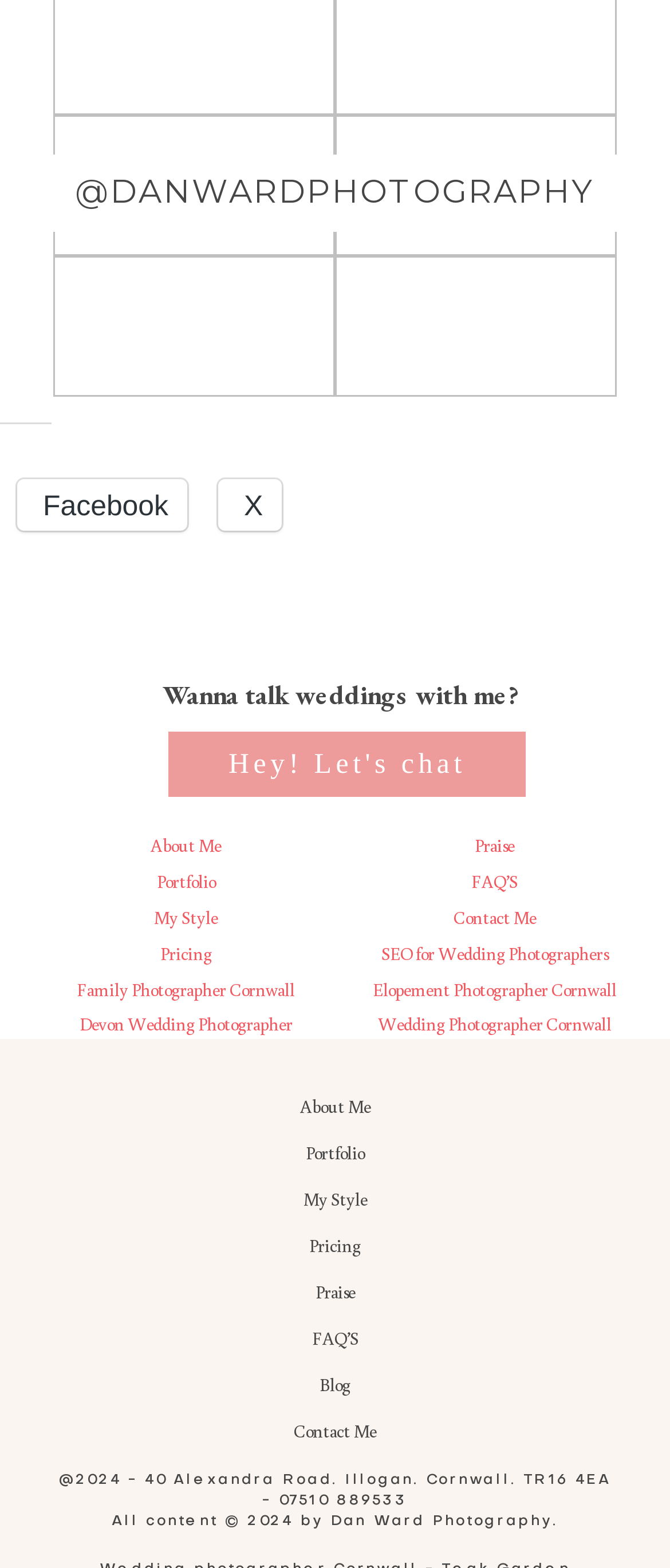Locate the bounding box coordinates of the item that should be clicked to fulfill the instruction: "View the About Me page".

[0.225, 0.532, 0.33, 0.547]